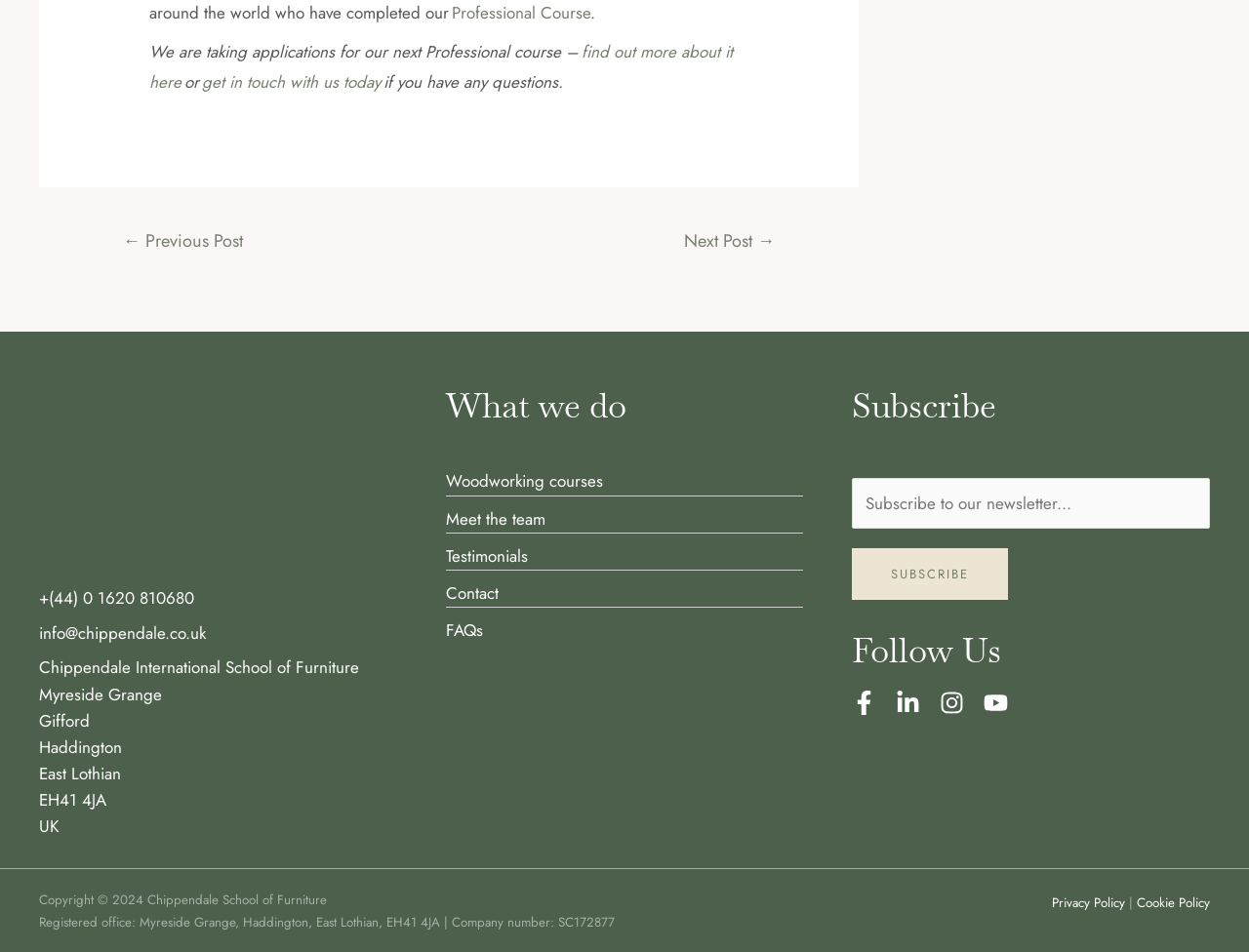Please identify the coordinates of the bounding box for the clickable region that will accomplish this instruction: "Call the school".

[0.031, 0.616, 0.155, 0.64]